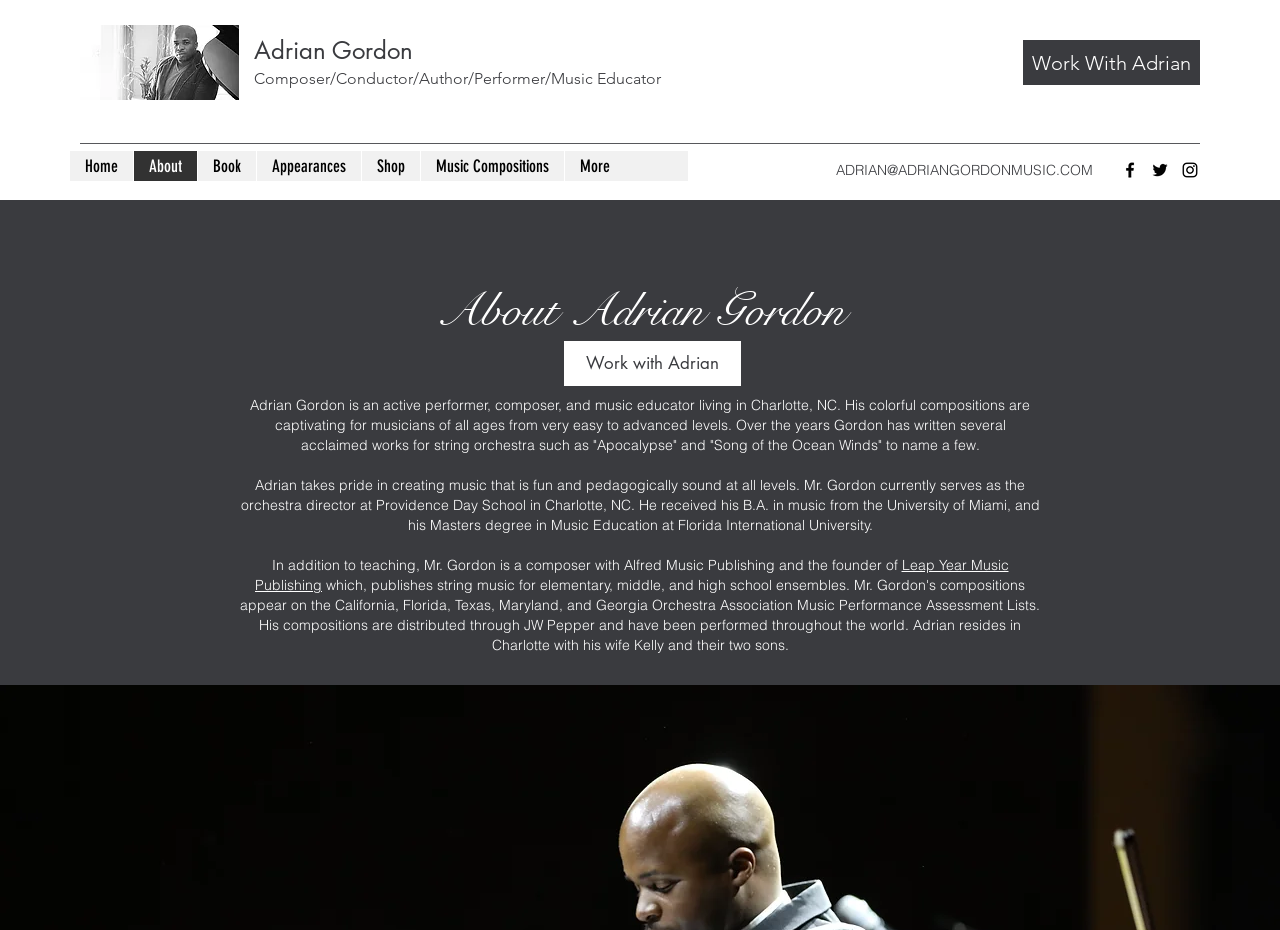What is the name of Adrian Gordon's music publishing company?
Look at the image and respond with a one-word or short phrase answer.

Leap Year Music Publishing